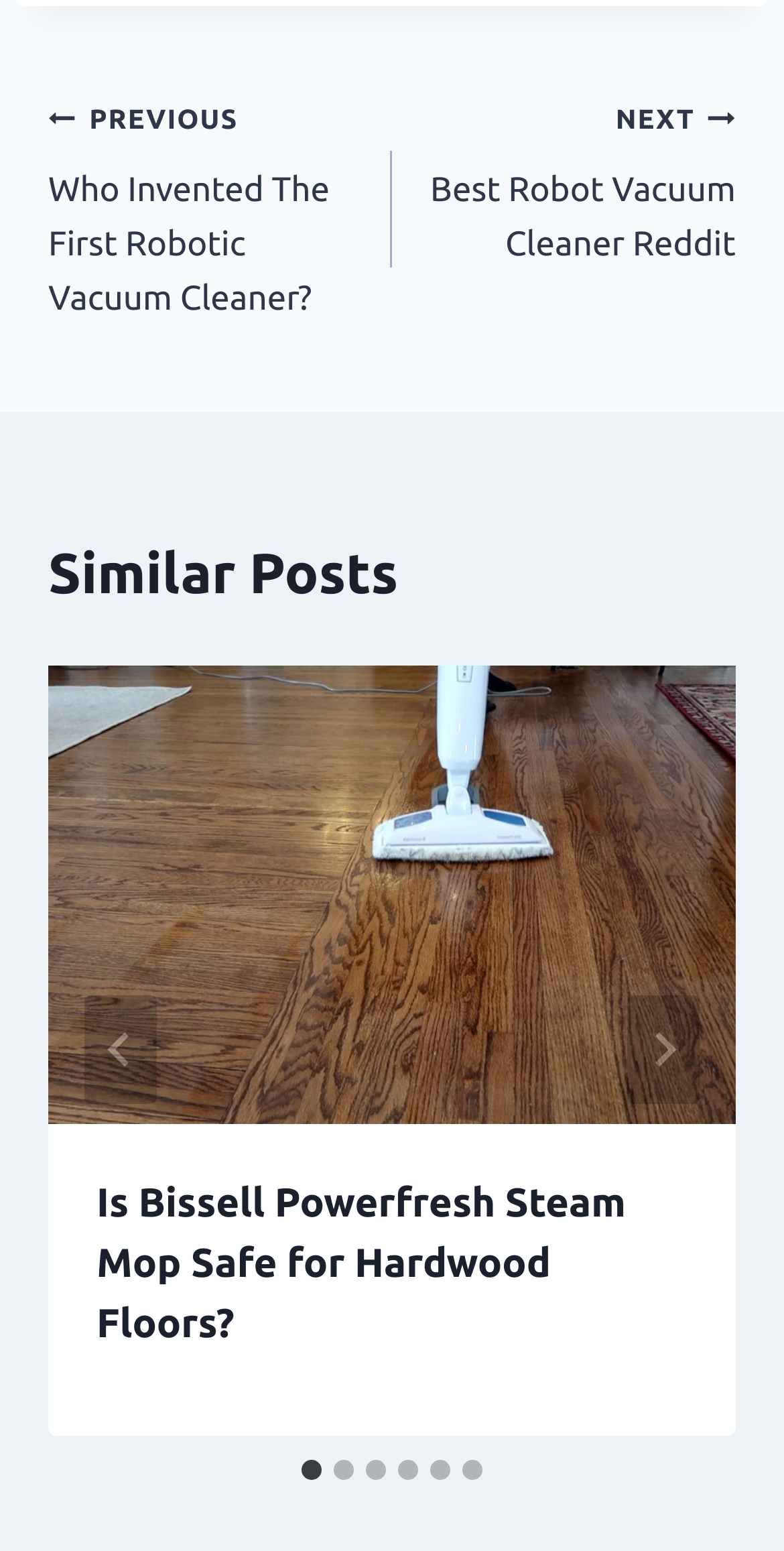Answer in one word or a short phrase: 
What is the position of the 'NEXT' button?

Bottom right